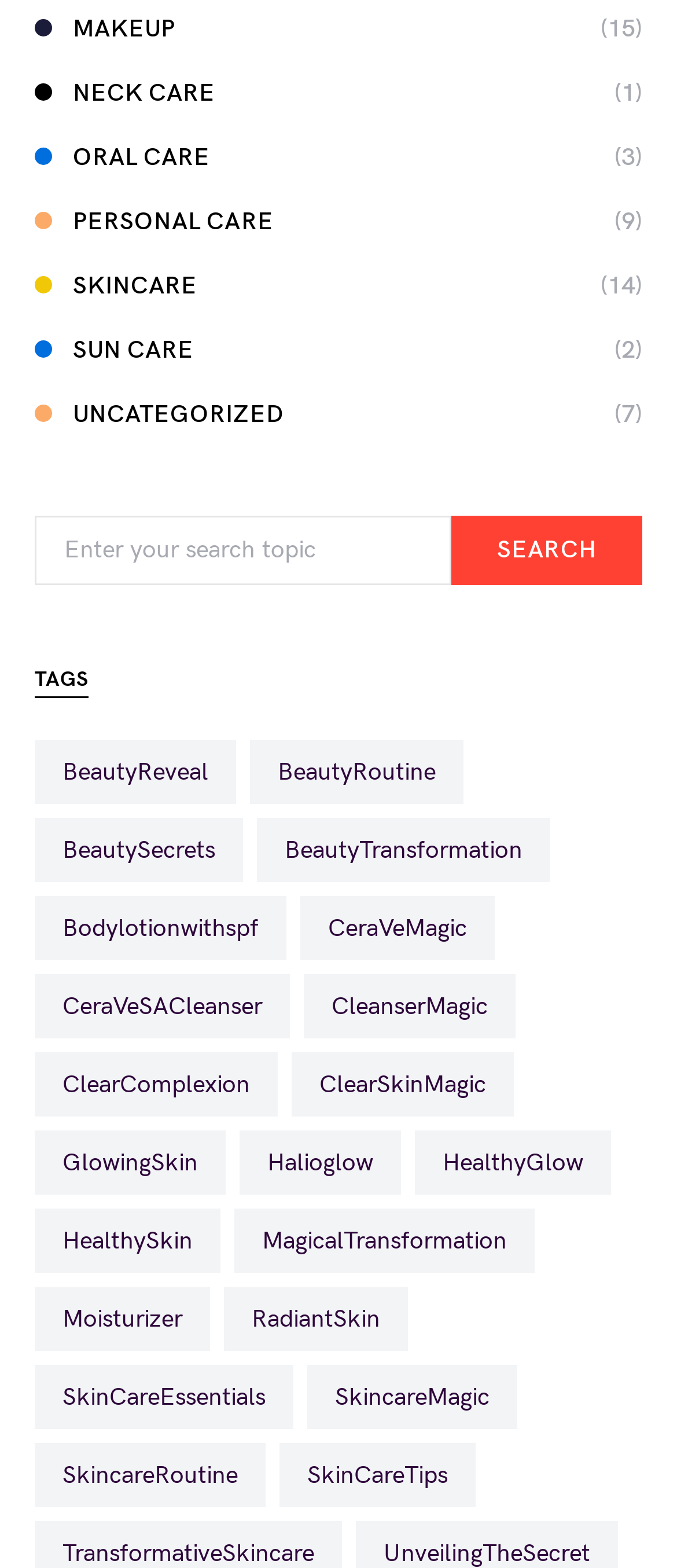Identify the bounding box coordinates of the clickable region necessary to fulfill the following instruction: "Search for a topic". The bounding box coordinates should be four float numbers between 0 and 1, i.e., [left, top, right, bottom].

[0.051, 0.329, 0.949, 0.373]